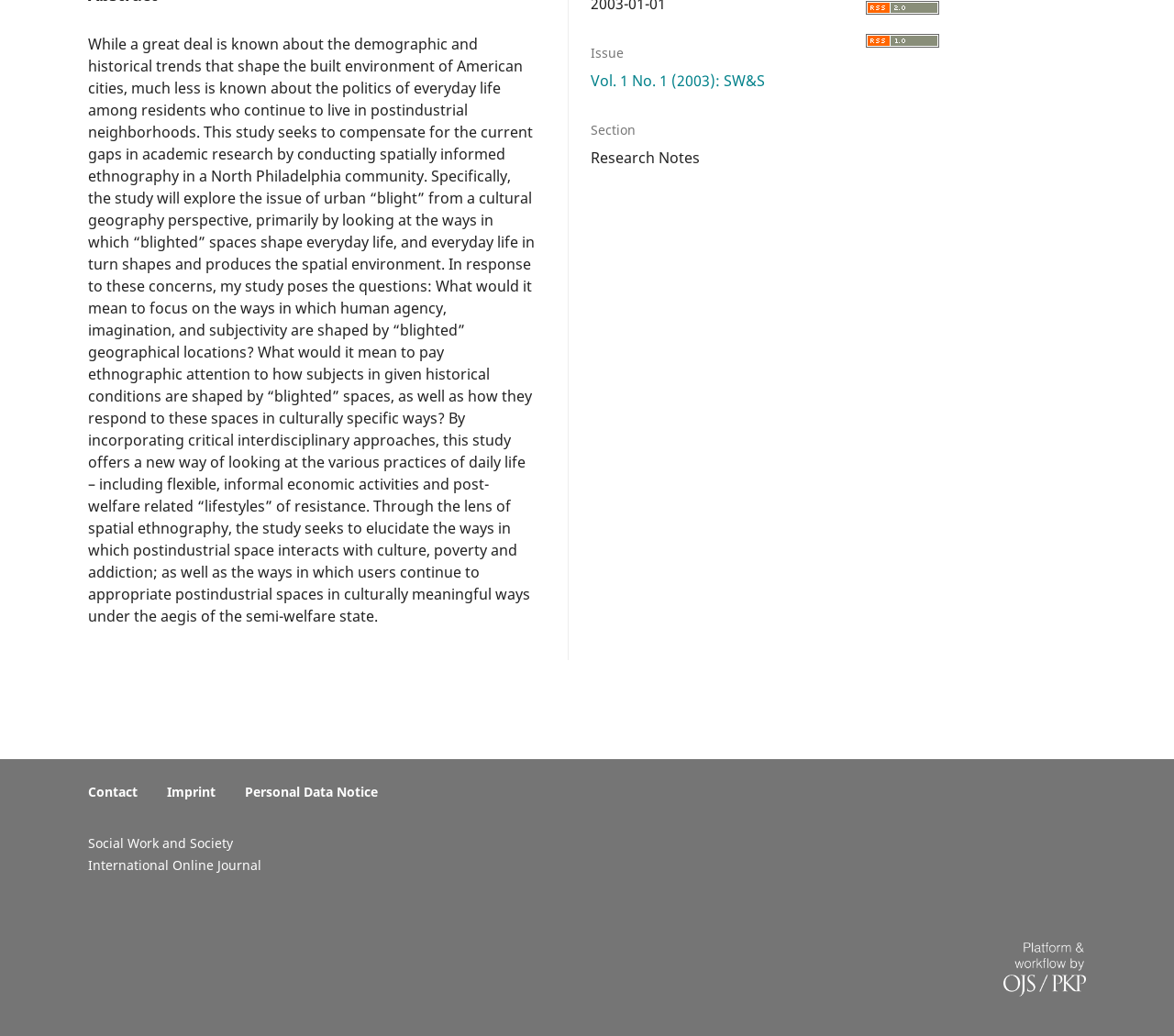Using the description: "Personal Data Notice", identify the bounding box of the corresponding UI element in the screenshot.

[0.209, 0.756, 0.322, 0.773]